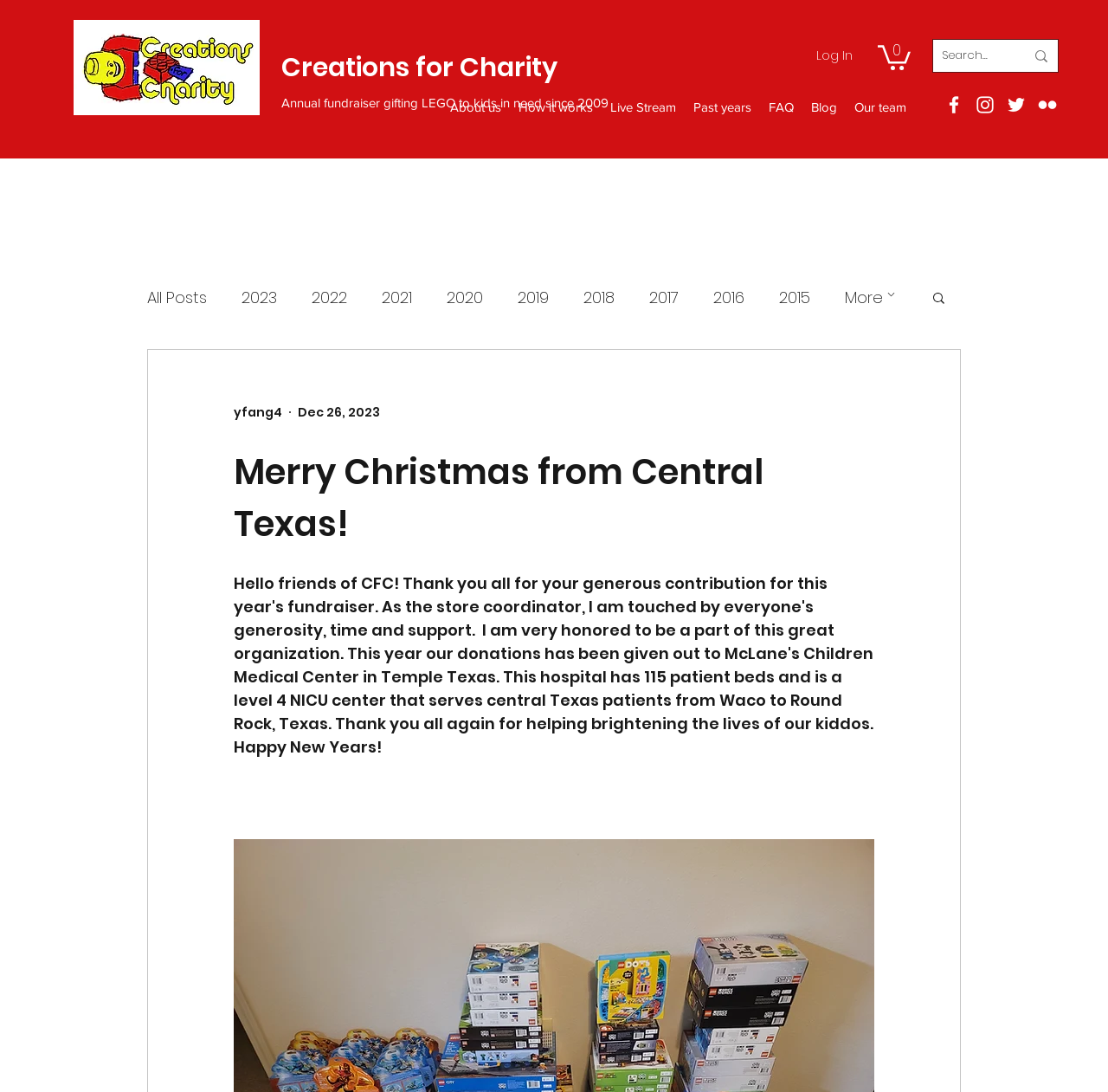Determine the bounding box coordinates of the clickable region to follow the instruction: "Check the Facebook link".

[0.851, 0.086, 0.871, 0.106]